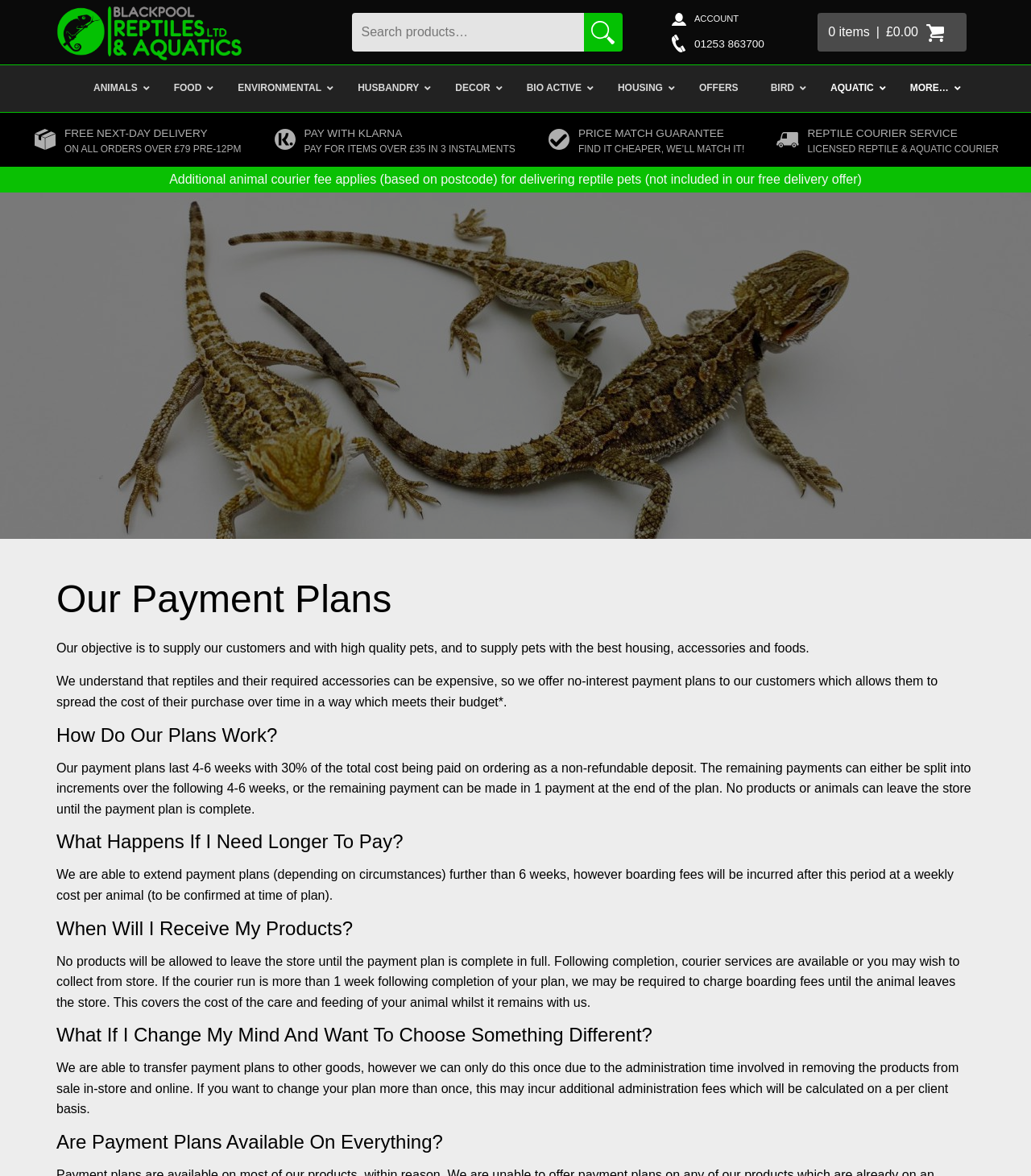Determine the bounding box coordinates of the clickable element to complete this instruction: "Search for something". Provide the coordinates in the format of four float numbers between 0 and 1, [left, top, right, bottom].

[0.341, 0.011, 0.591, 0.044]